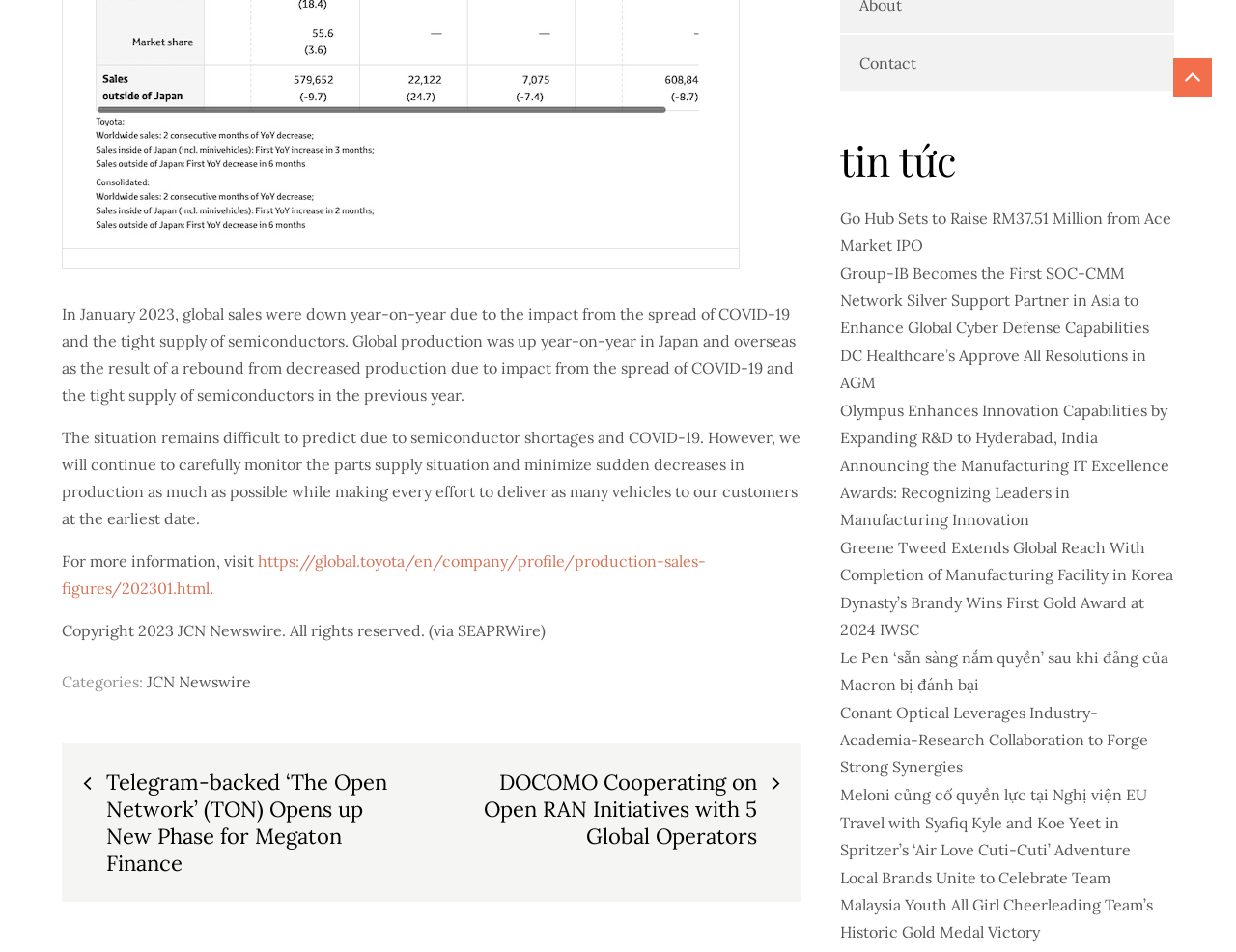Where is Olympus expanding its R&D?
Make sure to answer the question with a detailed and comprehensive explanation.

The link 'Olympus Enhances Innovation Capabilities by Expanding R&D to Hyderabad, India' suggests that Olympus is expanding its R&D to Hyderabad, India.